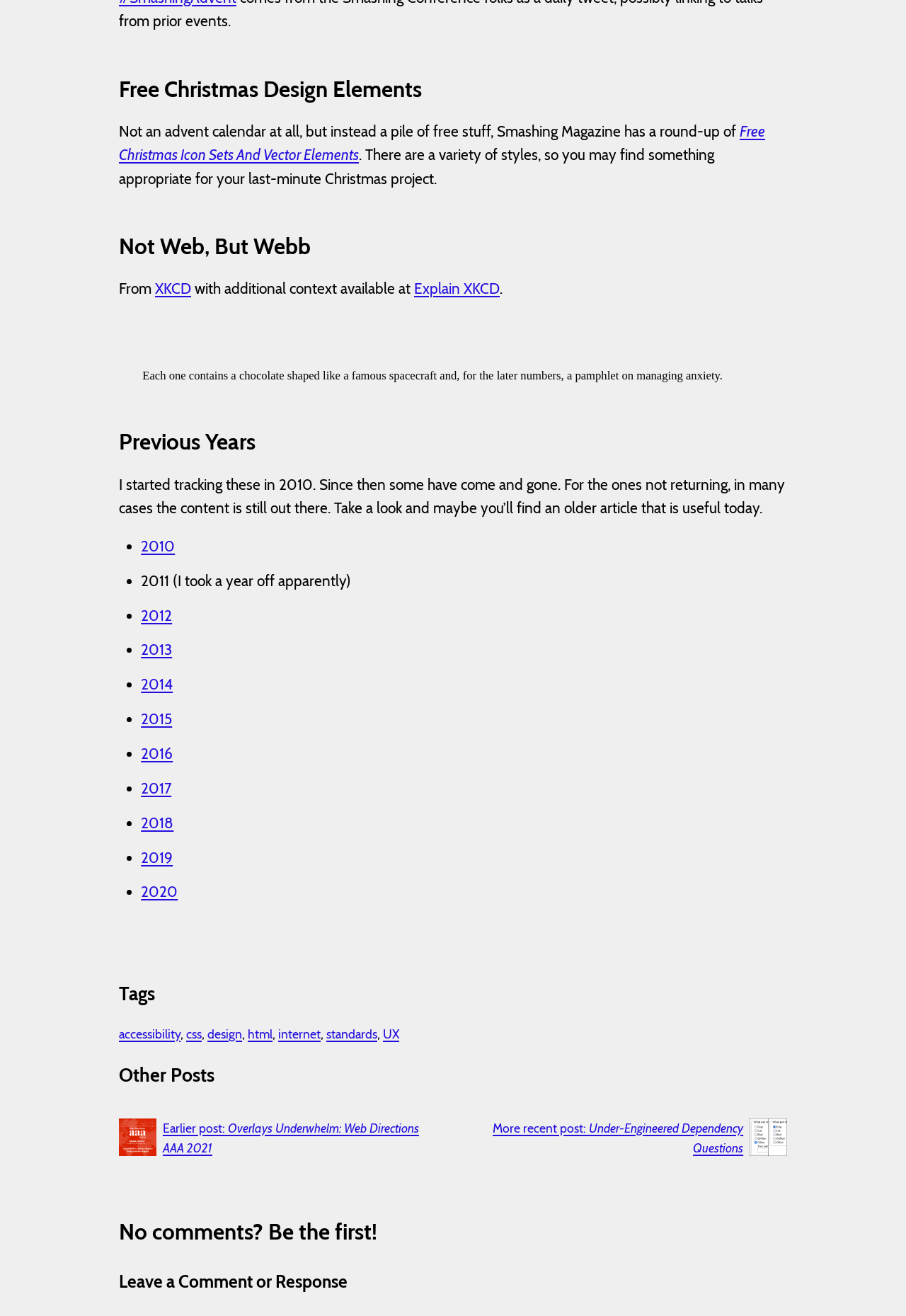Give a concise answer using one word or a phrase to the following question:
What is the name of the website mentioned in the second heading?

XKCD